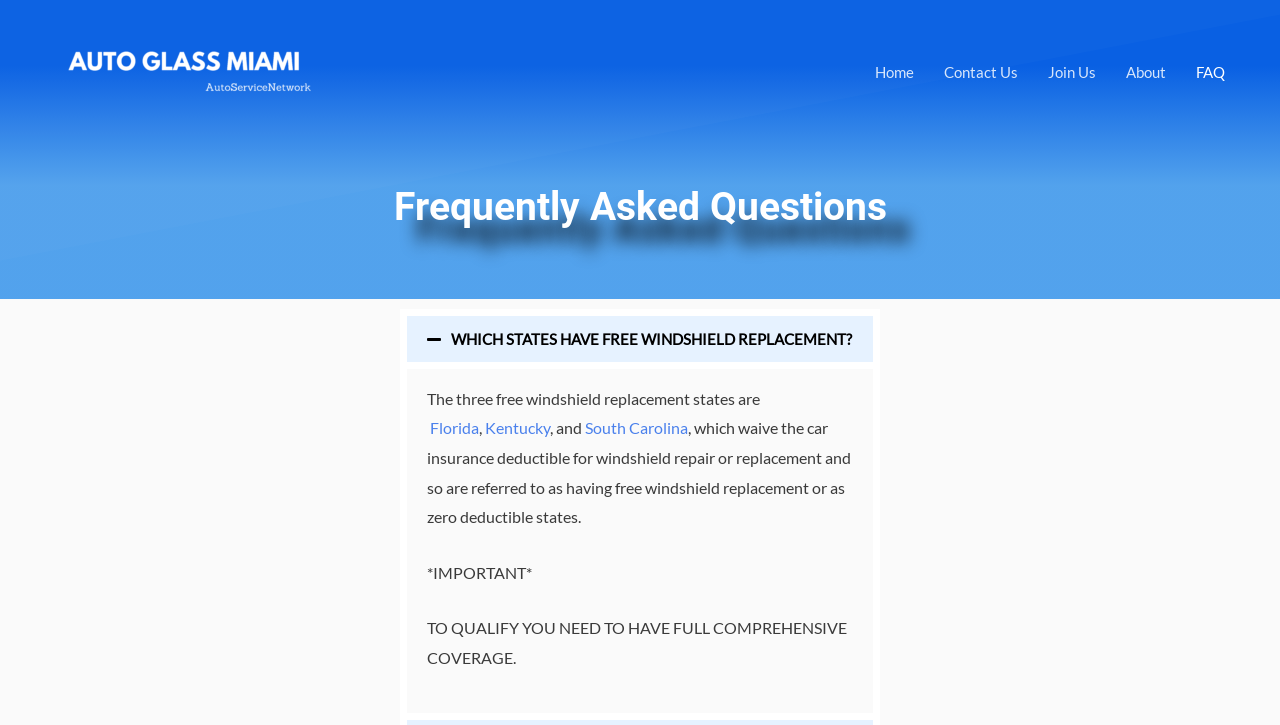Answer the question in one word or a short phrase:
What is the topic of the first question in the FAQ section?

Free windshield replacement states